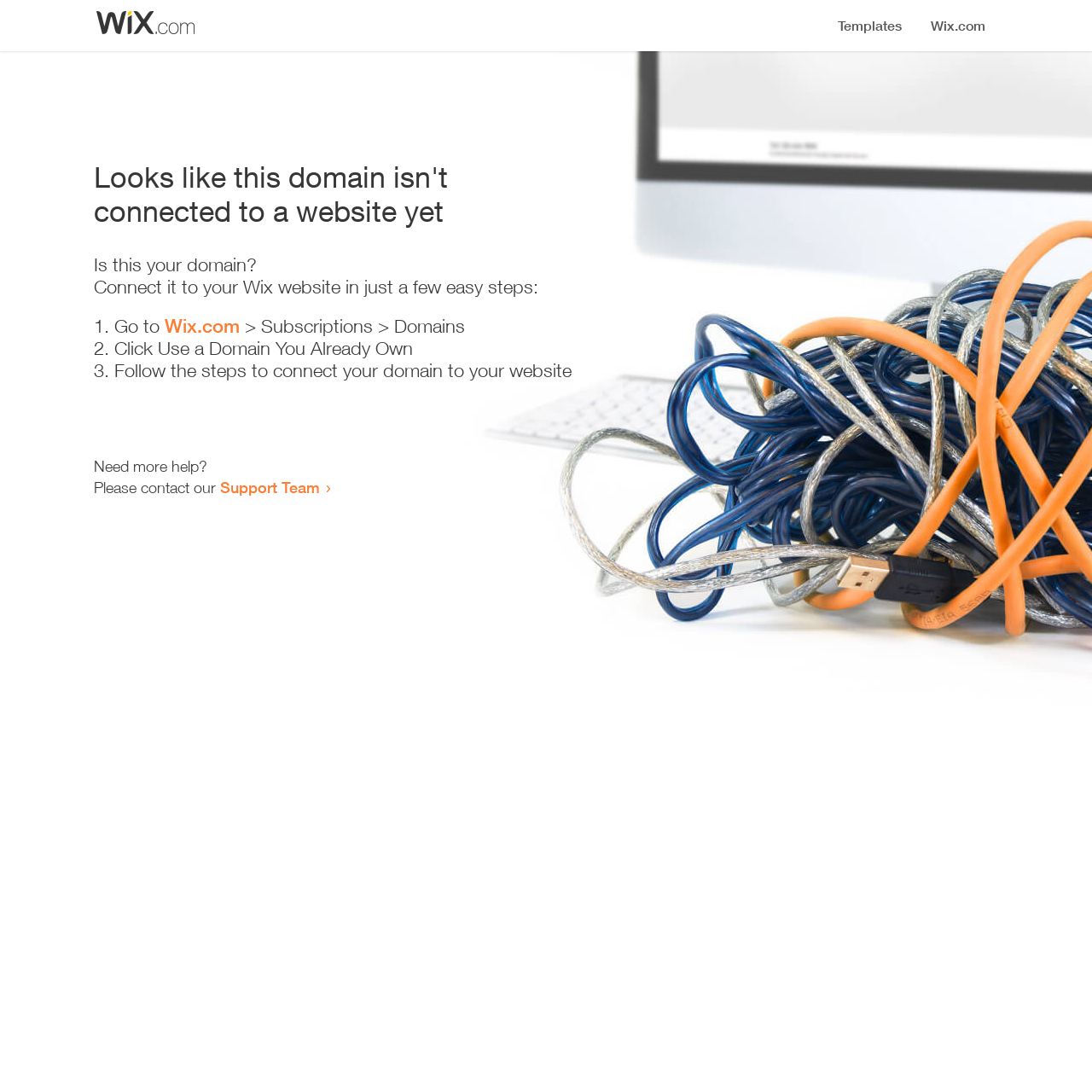What is the first step to connect the domain?
Look at the image and answer with only one word or phrase.

Go to Wix.com